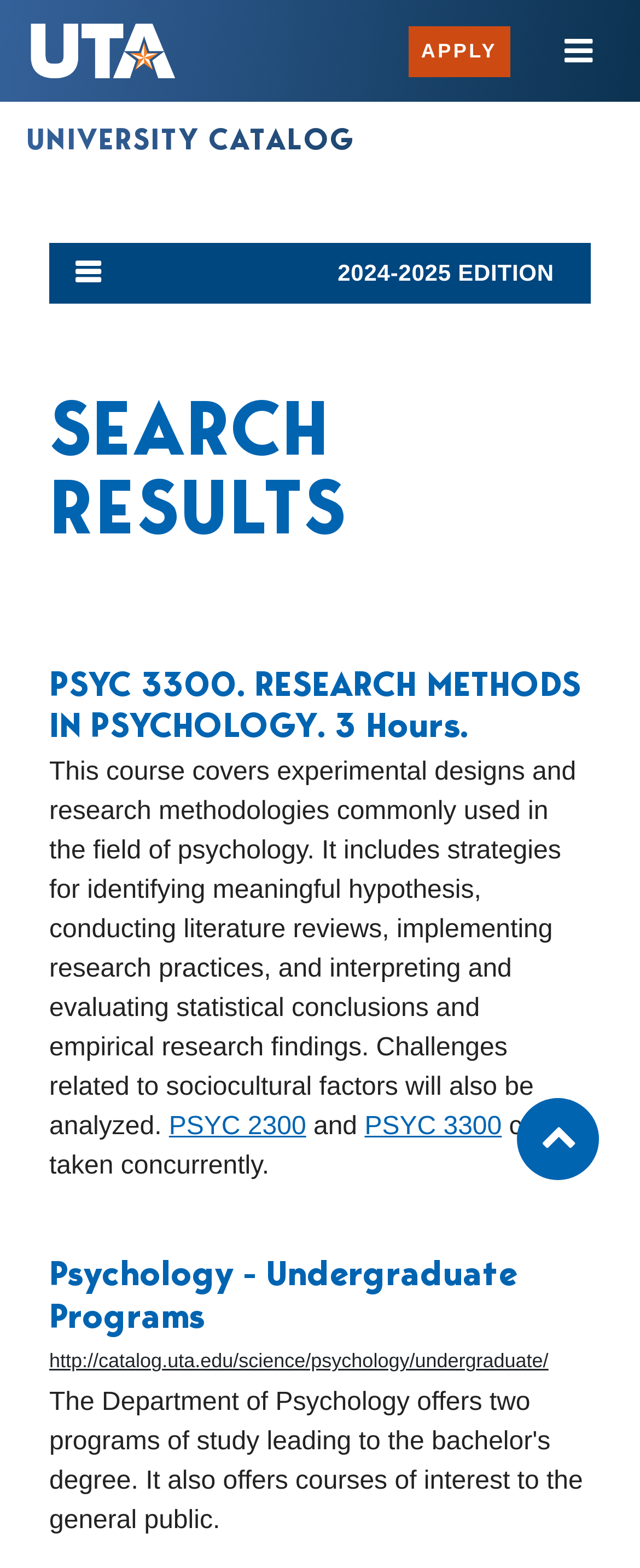What is the purpose of the 'Back to top' link? From the image, respond with a single word or brief phrase.

To go back to the top of the page